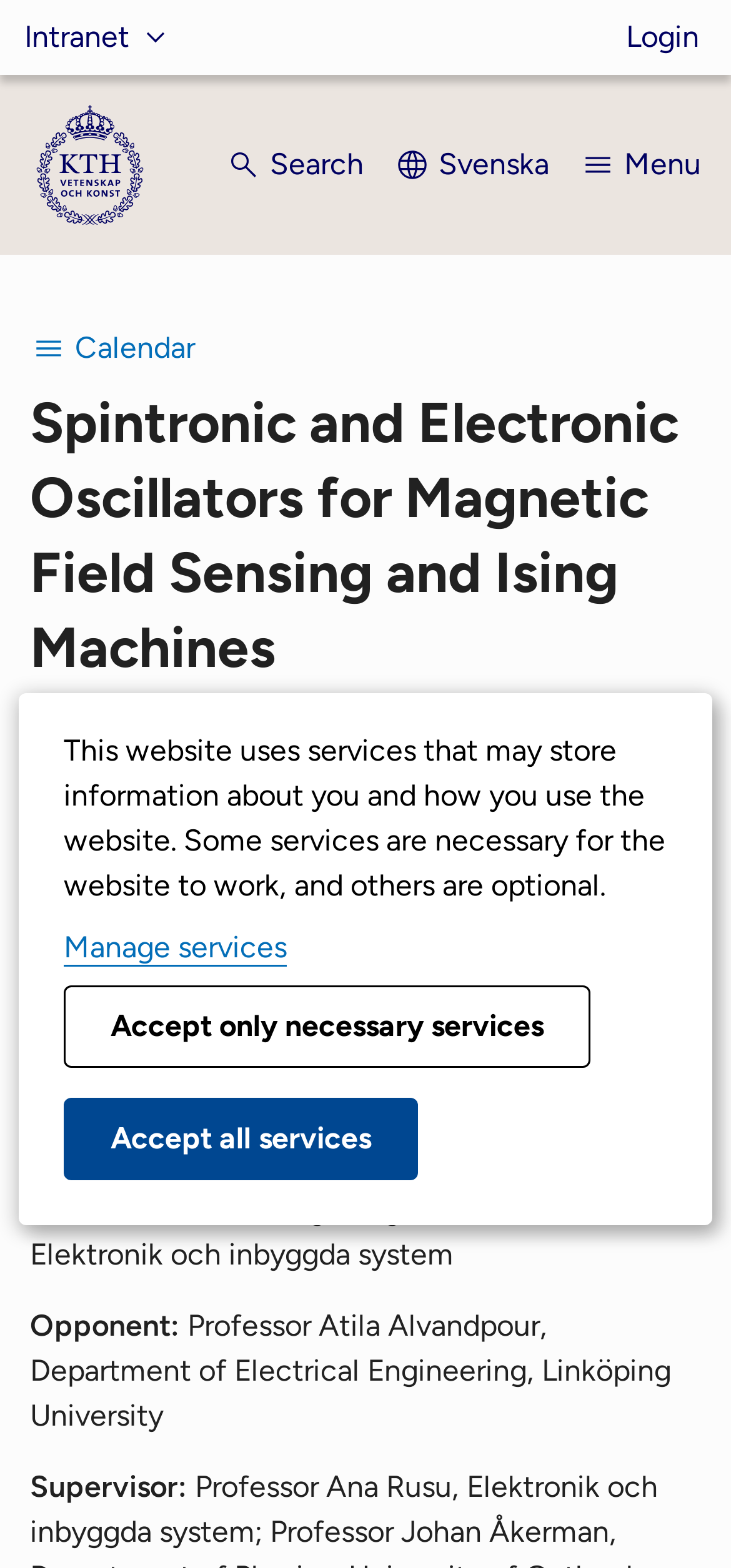What is the location of the event?
Using the visual information, answer the question in a single word or phrase.

Sal C, Electrum, Kistagången 16, Kista